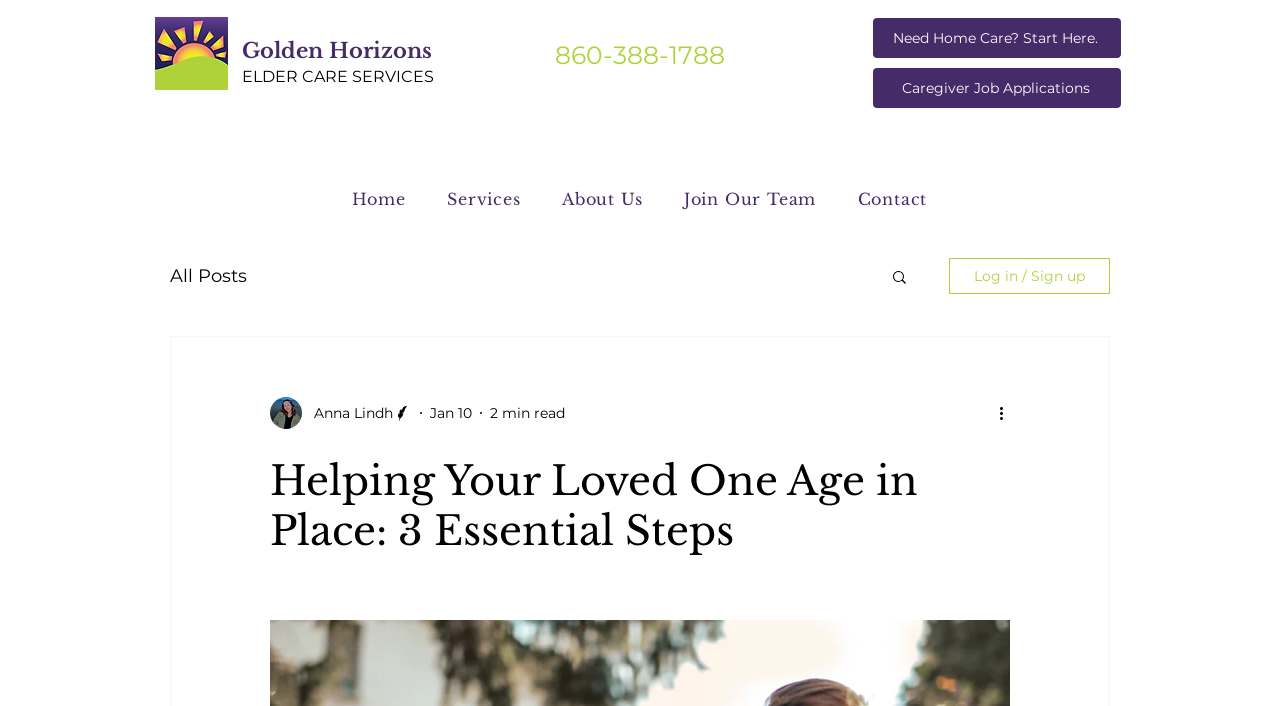Can you determine the bounding box coordinates of the area that needs to be clicked to fulfill the following instruction: "Read the blog post"?

[0.211, 0.646, 0.789, 0.788]